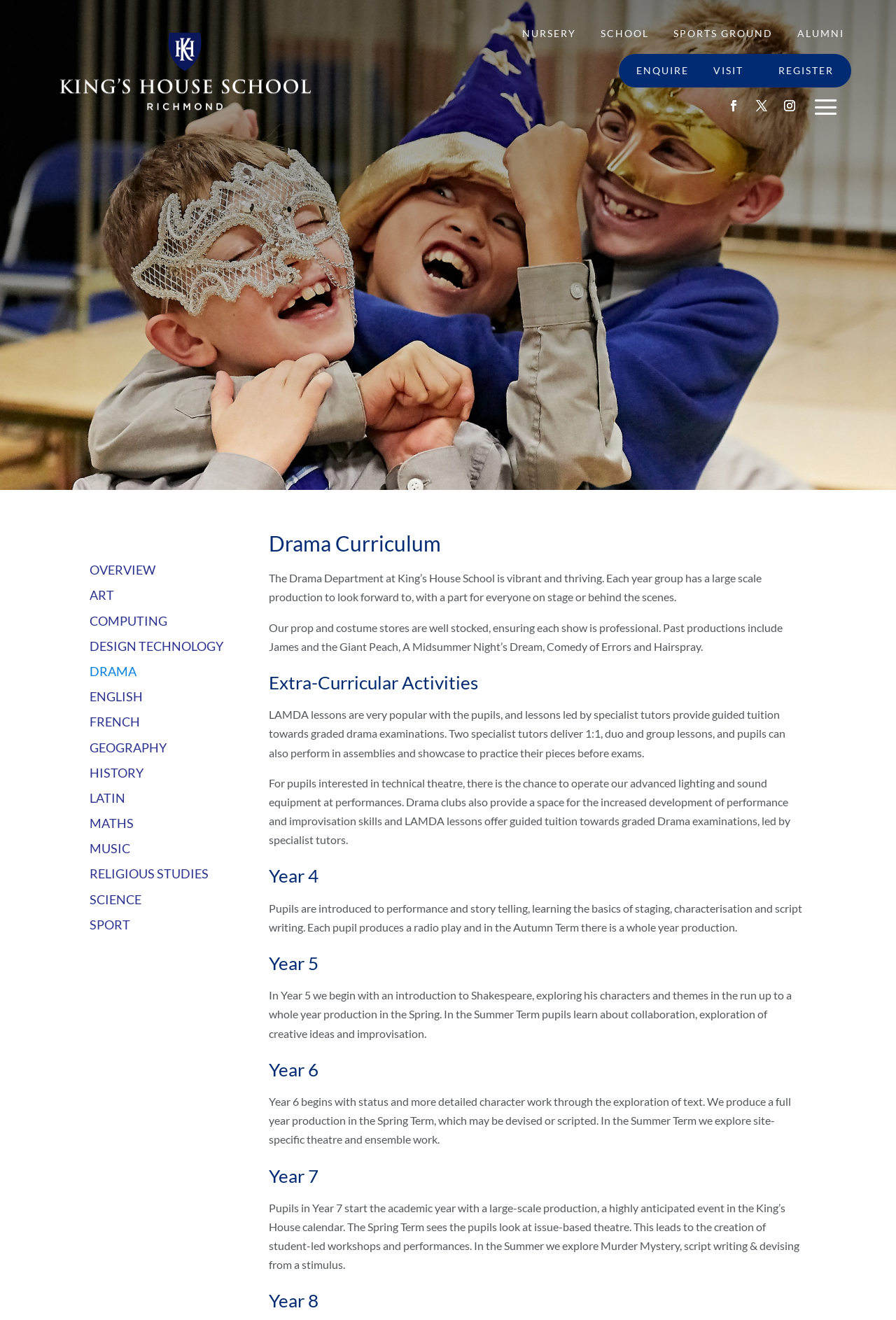What is the theme explored in Year 5?
Look at the image and answer the question with a single word or phrase.

Shakespeare